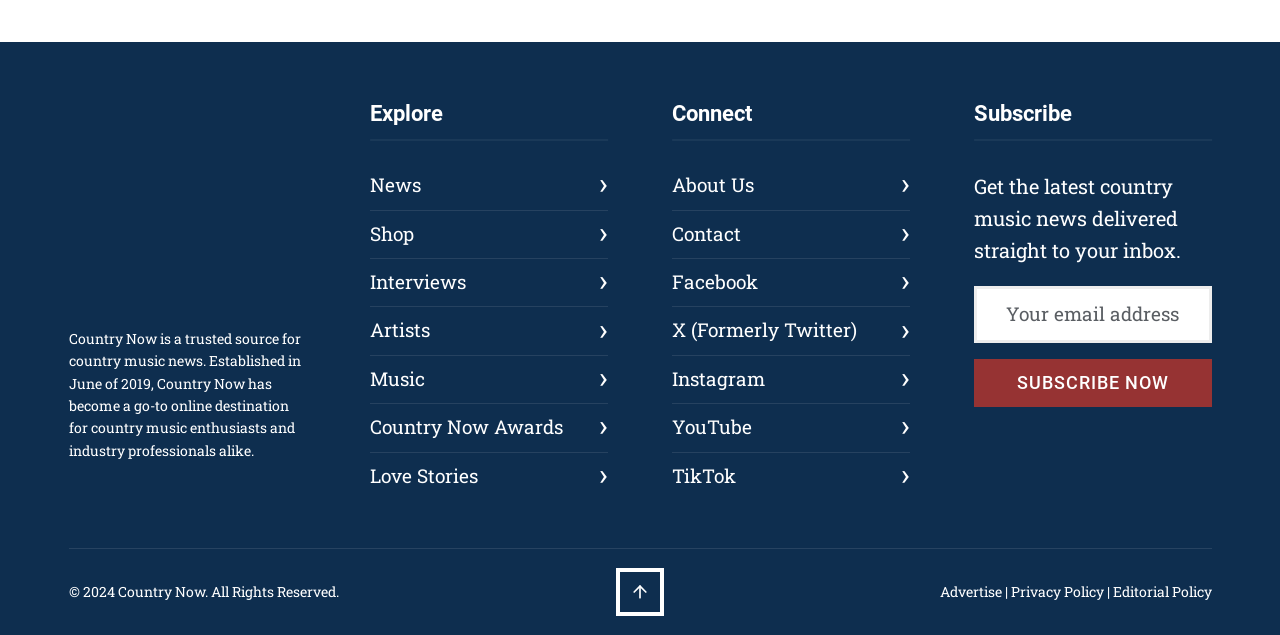Could you locate the bounding box coordinates for the section that should be clicked to accomplish this task: "Follow Country Now on Facebook".

[0.525, 0.42, 0.703, 0.468]